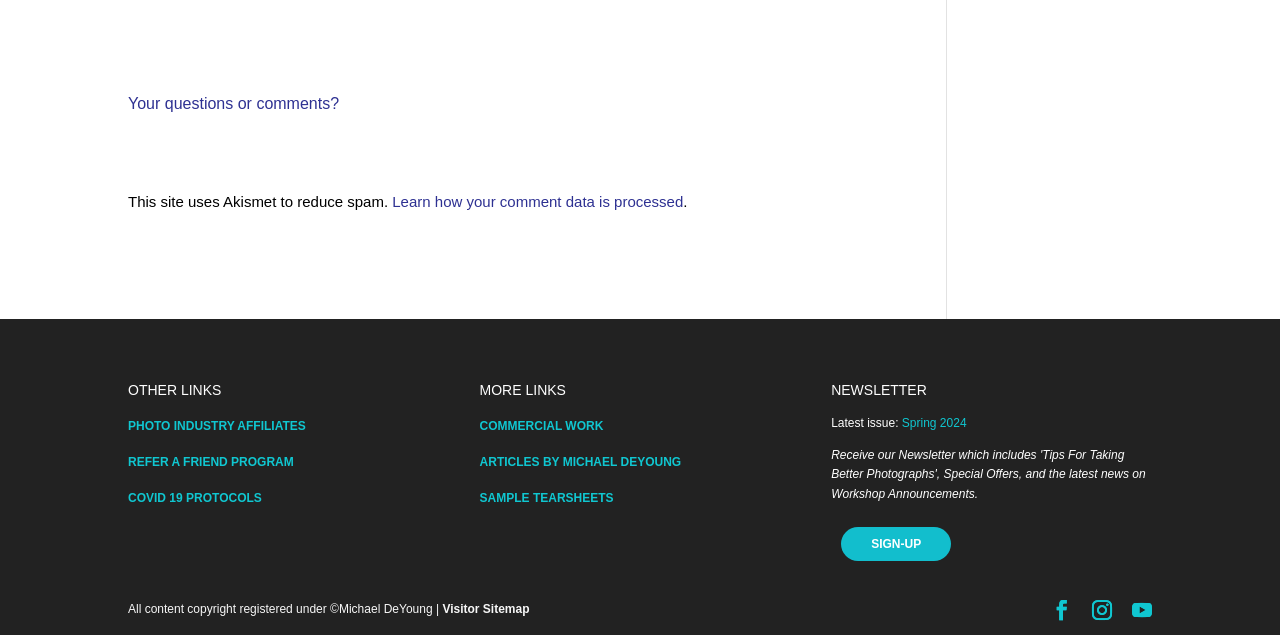Identify the bounding box coordinates for the region of the element that should be clicked to carry out the instruction: "Sign up for the newsletter". The bounding box coordinates should be four float numbers between 0 and 1, i.e., [left, top, right, bottom].

[0.657, 0.83, 0.743, 0.883]